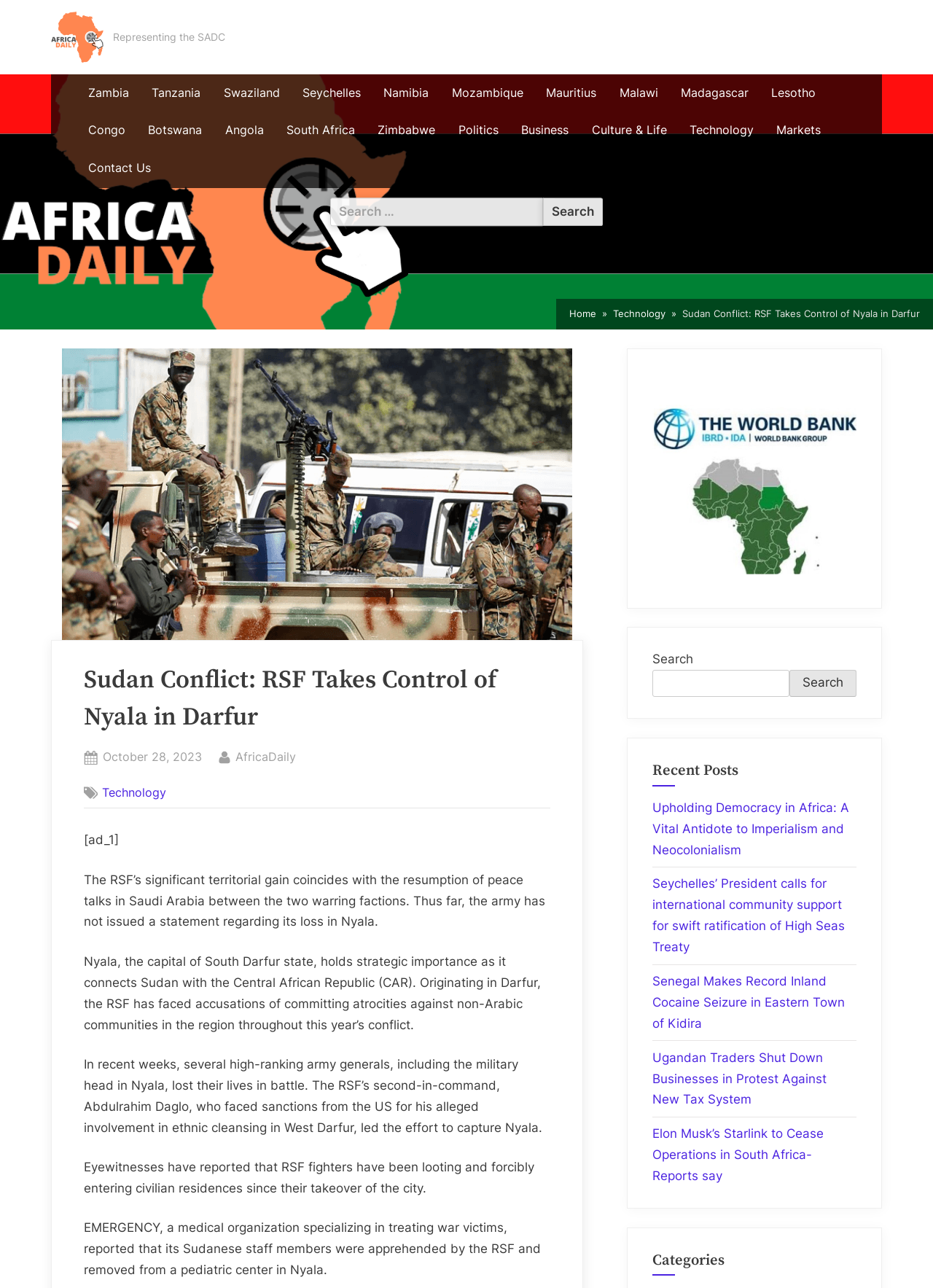How many links are in the primary menu?
Answer with a single word or short phrase according to what you see in the image.

18